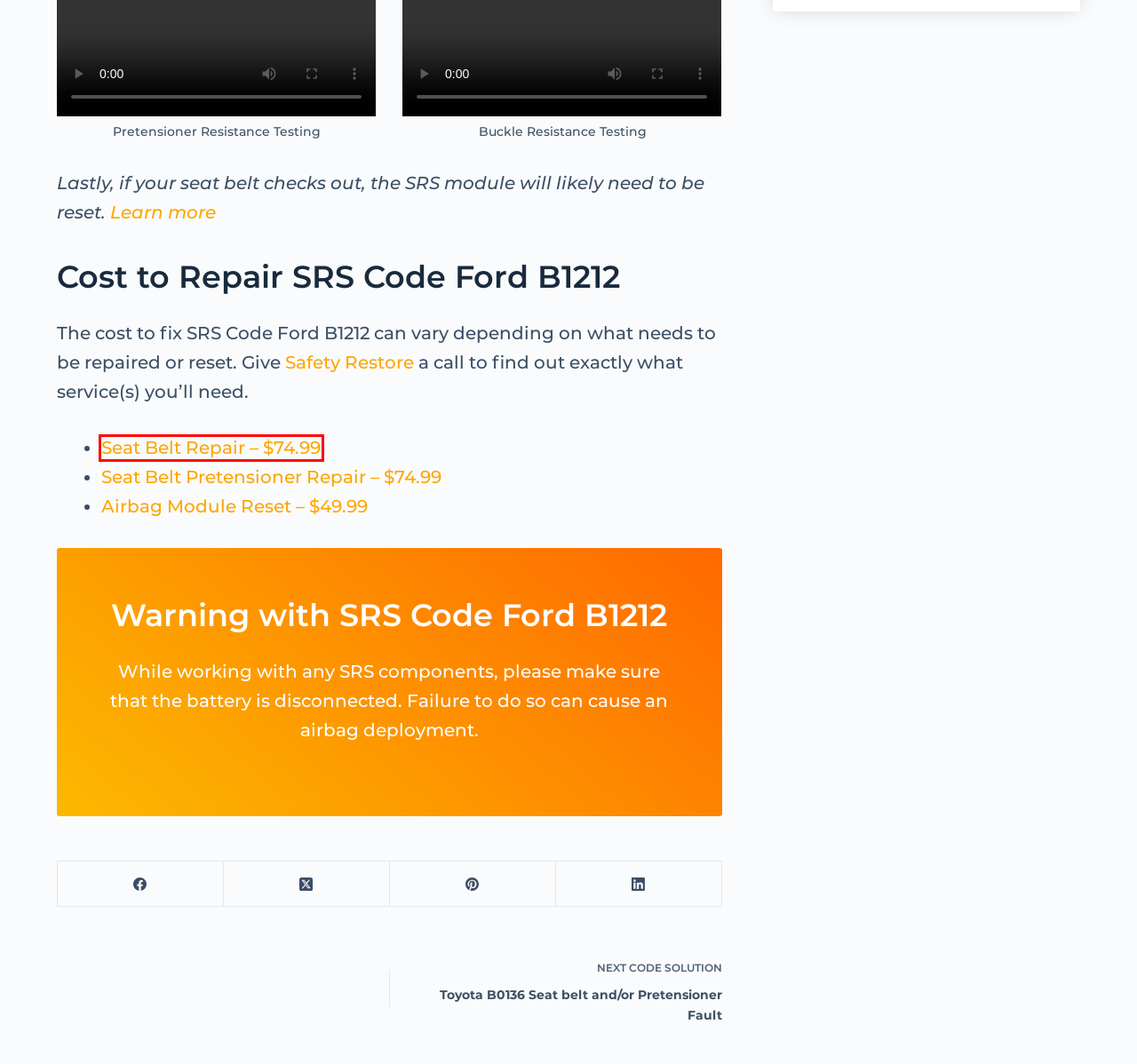You have a screenshot of a webpage with a red rectangle bounding box around a UI element. Choose the best description that matches the new page after clicking the element within the bounding box. The candidate descriptions are:
A. SRS Airbag Code B0053 – SRS Helper
B. SRS Airbag Code B0052 – SRS Helper
C. $59.99 SRS Airbag Module Reset Service After Accident - Safety Restore
D. Toyota B0136 Seat belt and/or Pretensioner Fault – SRS Helper
E. Can my vehicle run without an airbag module? – SRS Helper
F. Seat Belt Repair Service - Get Your Seat Belt Repaired Today! $74.95 |
G. Airbag Module (SRS) Reset Service – SRS Helper
H. Seat Belt Buckle Pretensioner Repair

F